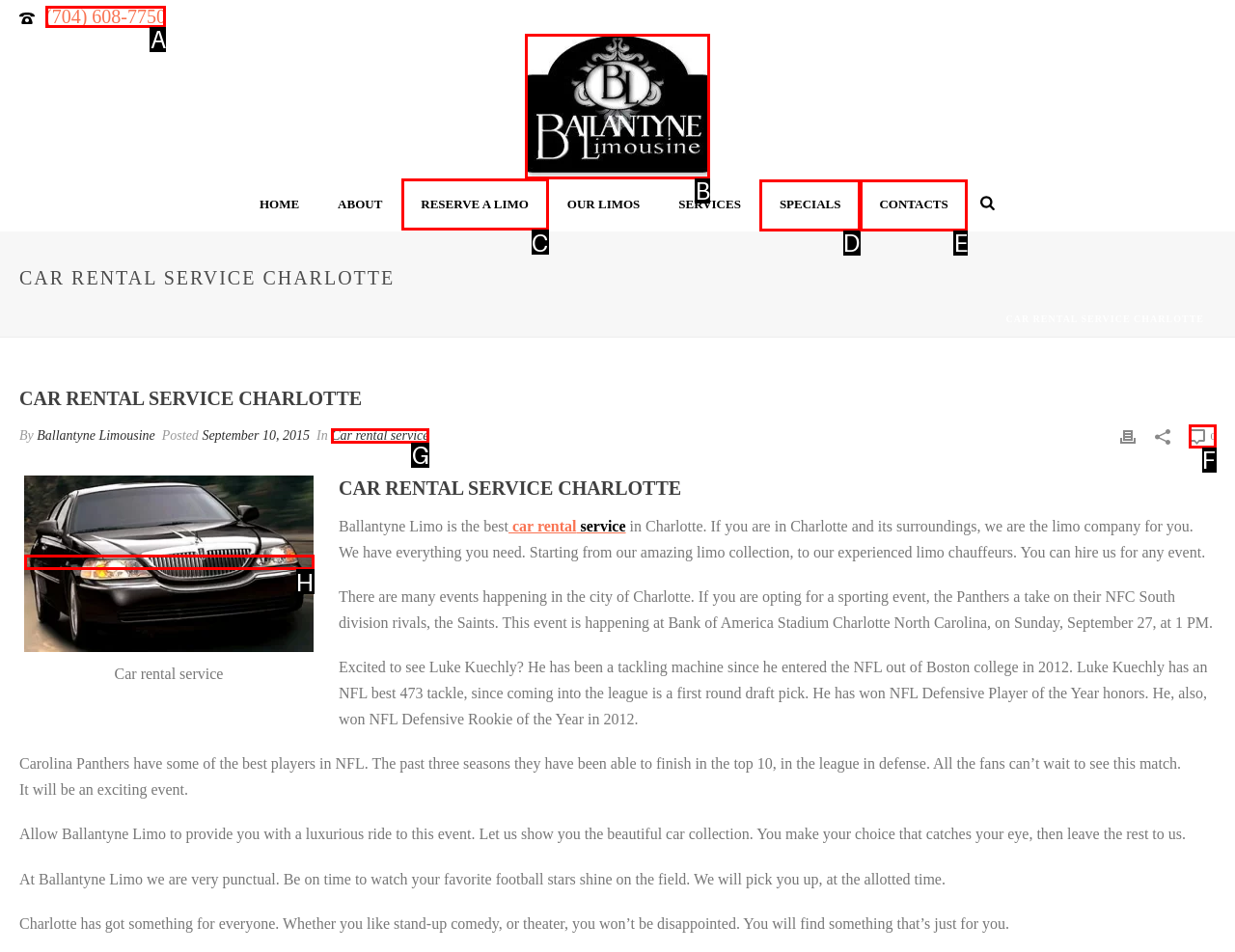Determine the appropriate lettered choice for the task: Reserve a limo. Reply with the correct letter.

C